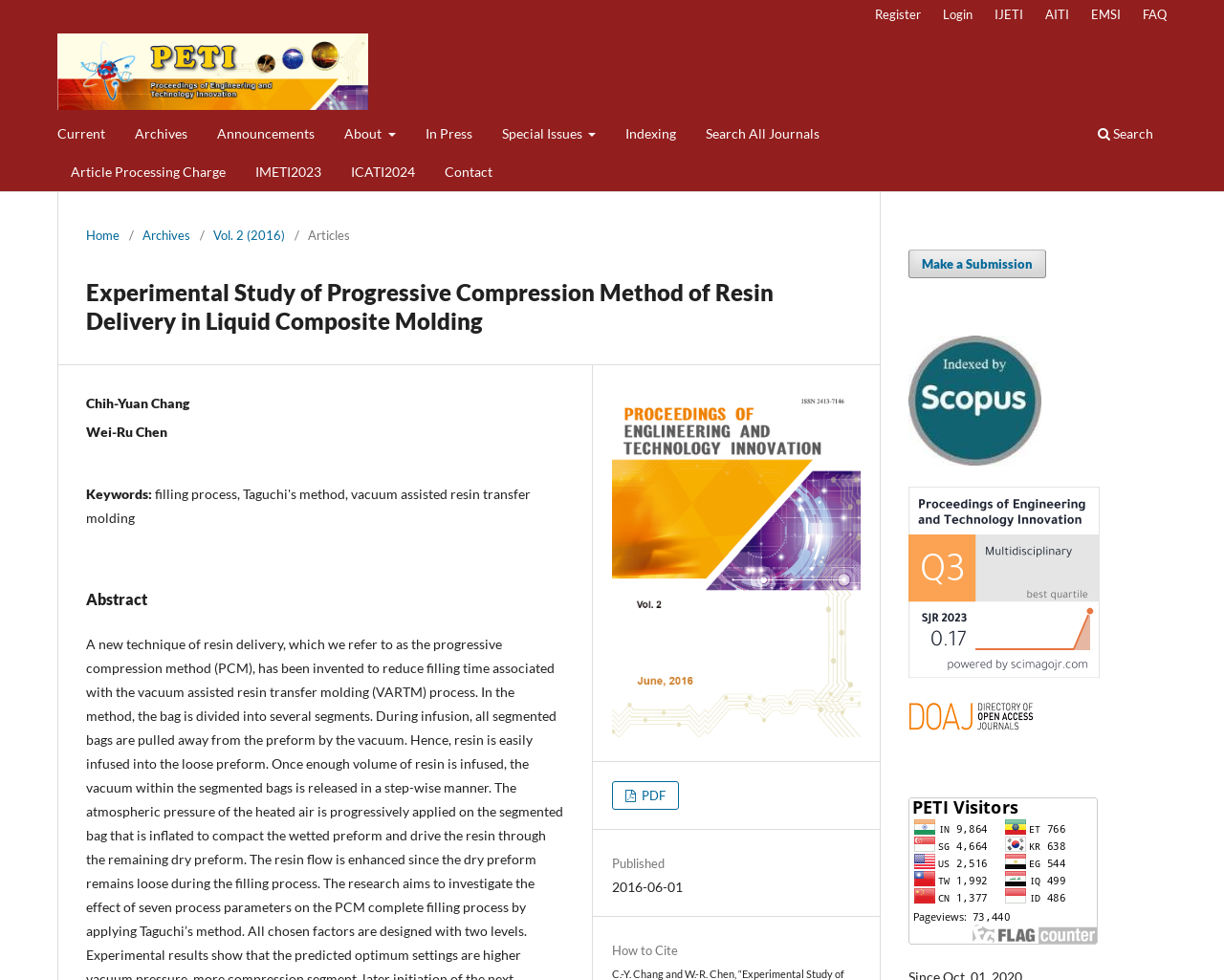Please determine the bounding box coordinates of the section I need to click to accomplish this instruction: "Make a submission".

[0.742, 0.255, 0.855, 0.284]